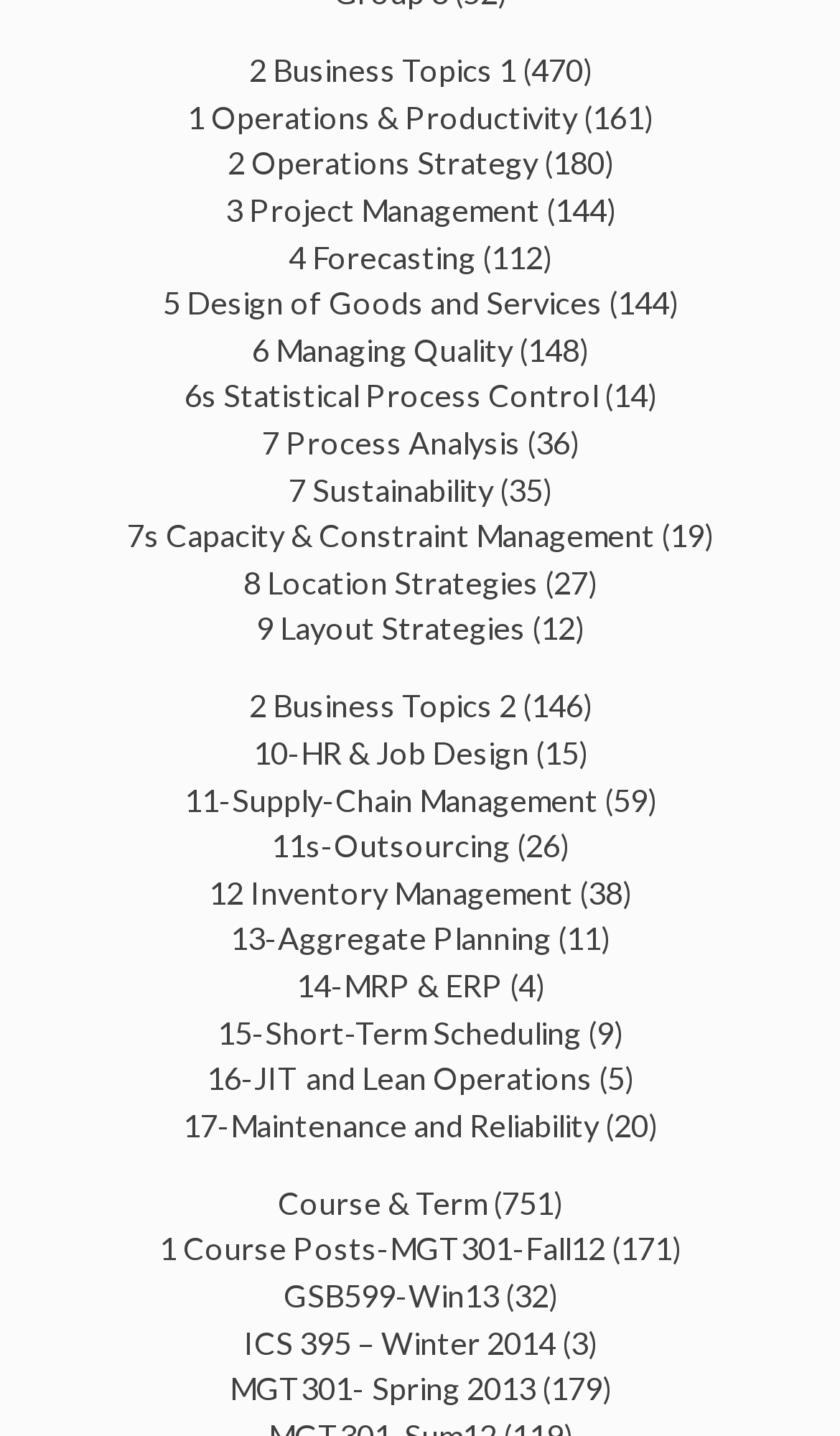Identify the bounding box coordinates for the UI element described as: "ICS 395 – Winter 2014". The coordinates should be provided as four floats between 0 and 1: [left, top, right, bottom].

[0.29, 0.922, 0.662, 0.948]